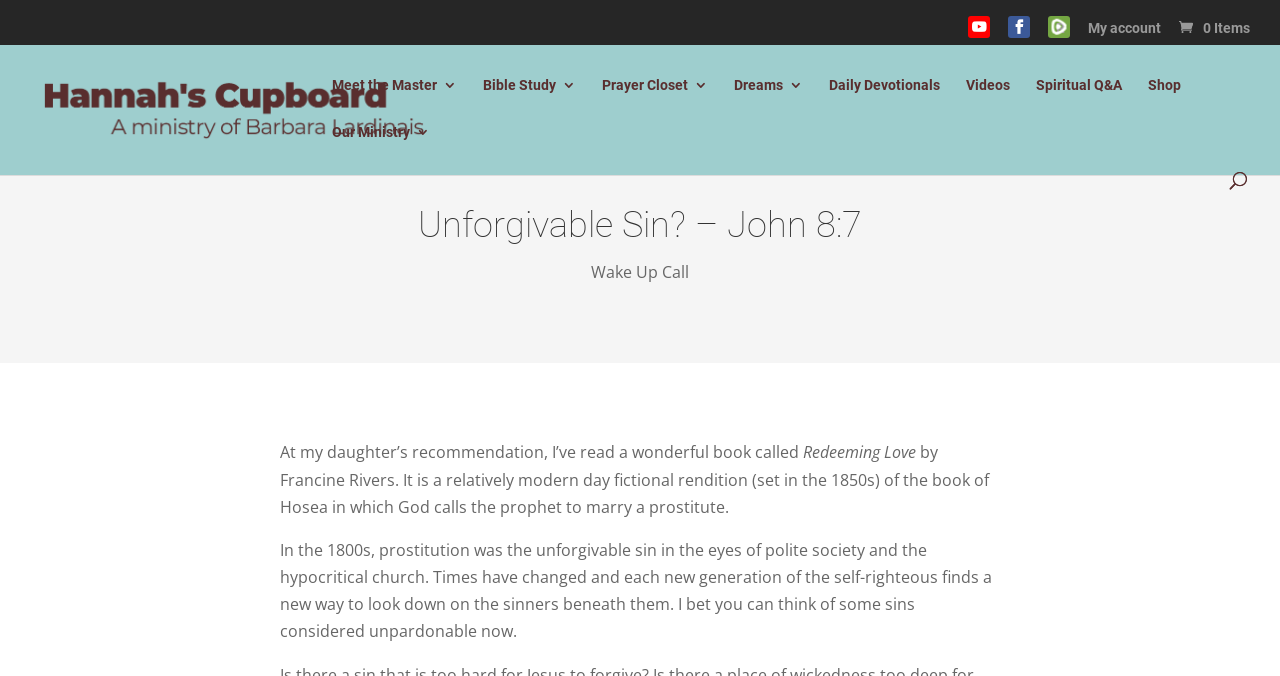Determine the bounding box coordinates of the region to click in order to accomplish the following instruction: "Click the 'COPY IMAGE CODE' button". Provide the coordinates as four float numbers between 0 and 1, specifically [left, top, right, bottom].

None